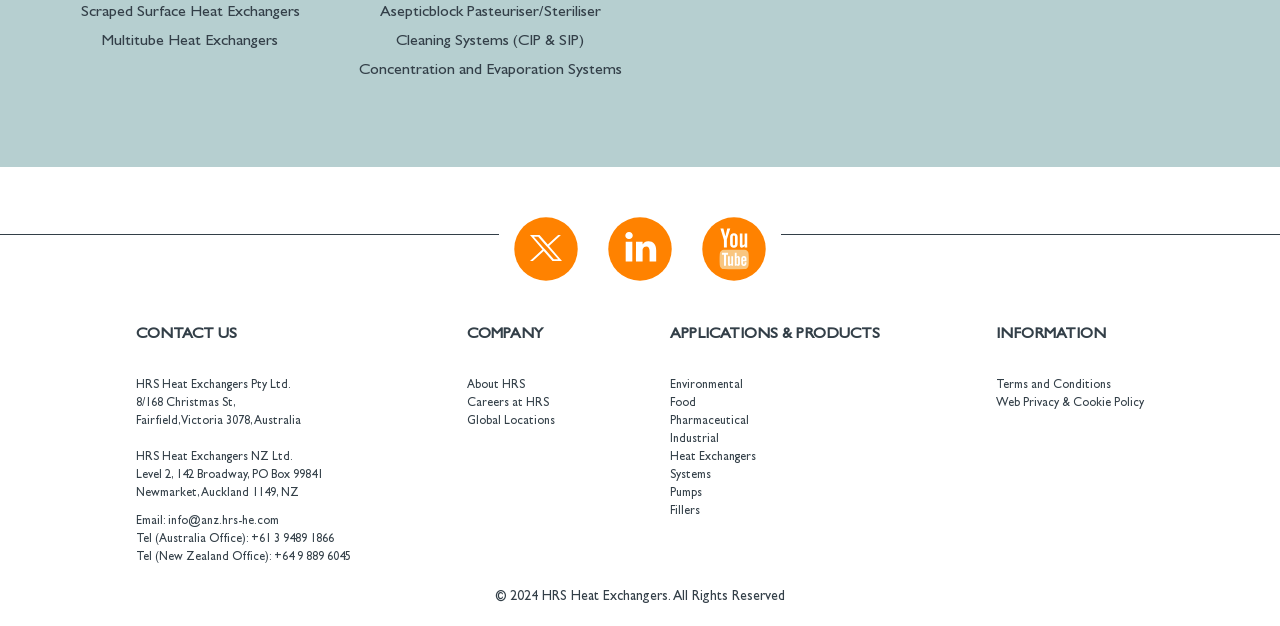Please determine the bounding box coordinates, formatted as (top-left x, top-left y, bottom-right x, bottom-right y), with all values as floating point numbers between 0 and 1. Identify the bounding box of the region described as: Only at Watsons

None